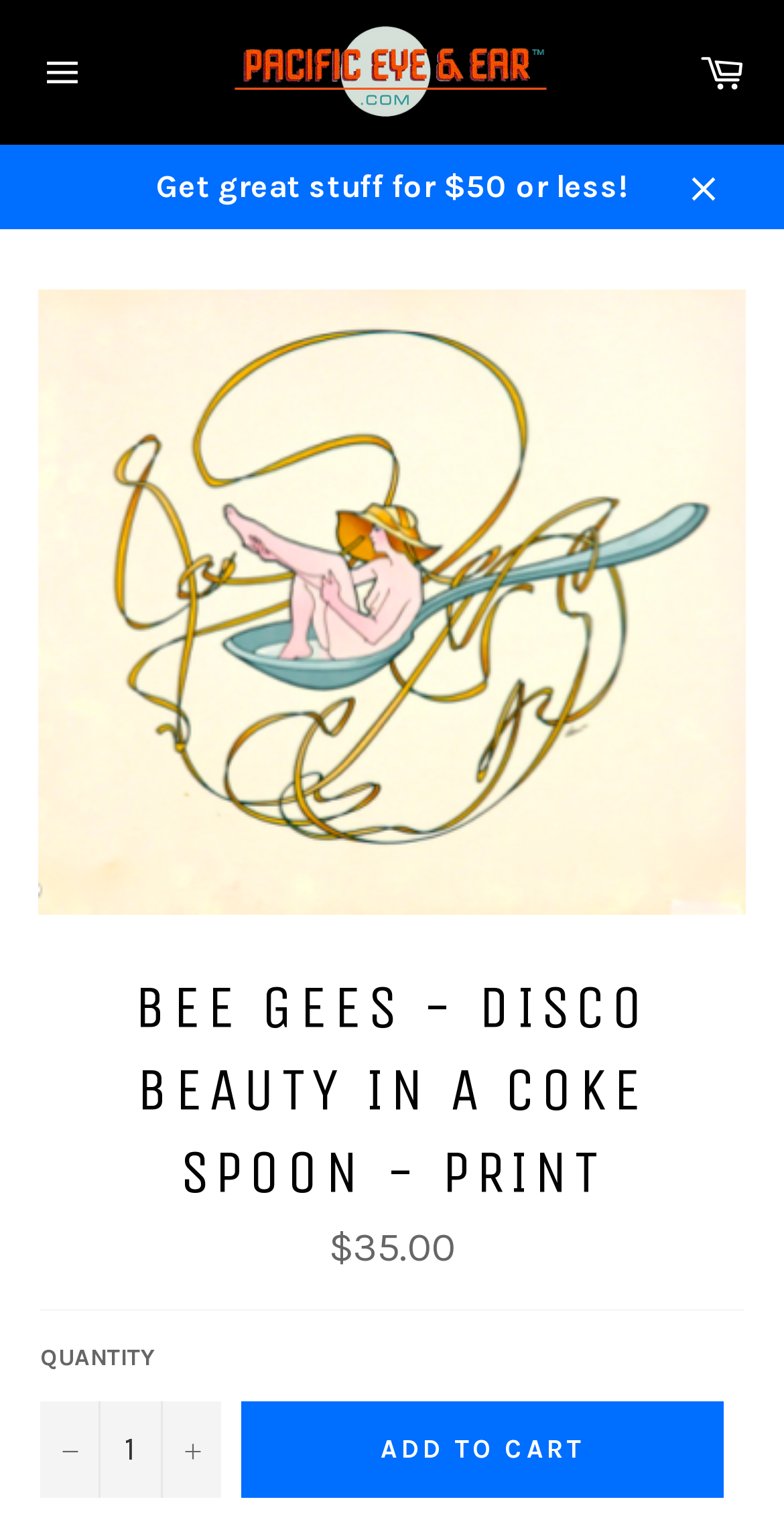Provide the bounding box coordinates of the HTML element described by the text: "alt="Pacific Eye and Ear"".

[0.263, 0.013, 0.737, 0.081]